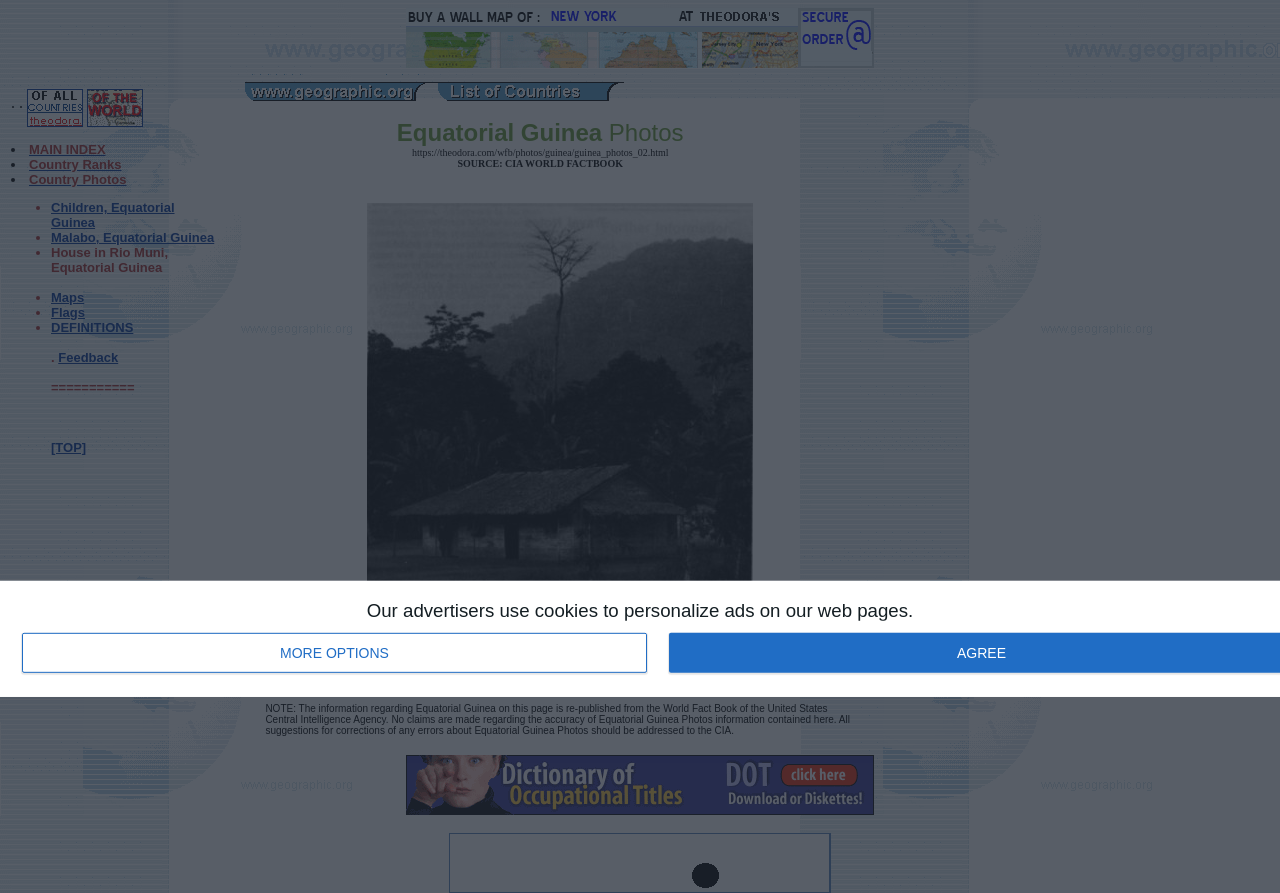What is the topic of the 'Country Ranks' link on this webpage?
Provide a detailed answer to the question using information from the image.

I inferred the answer by looking at the context of the link, which is listed alongside other links related to countries and geography. The name 'Country Ranks' suggests that the topic of the link is related to ranking or comparing countries in some way.